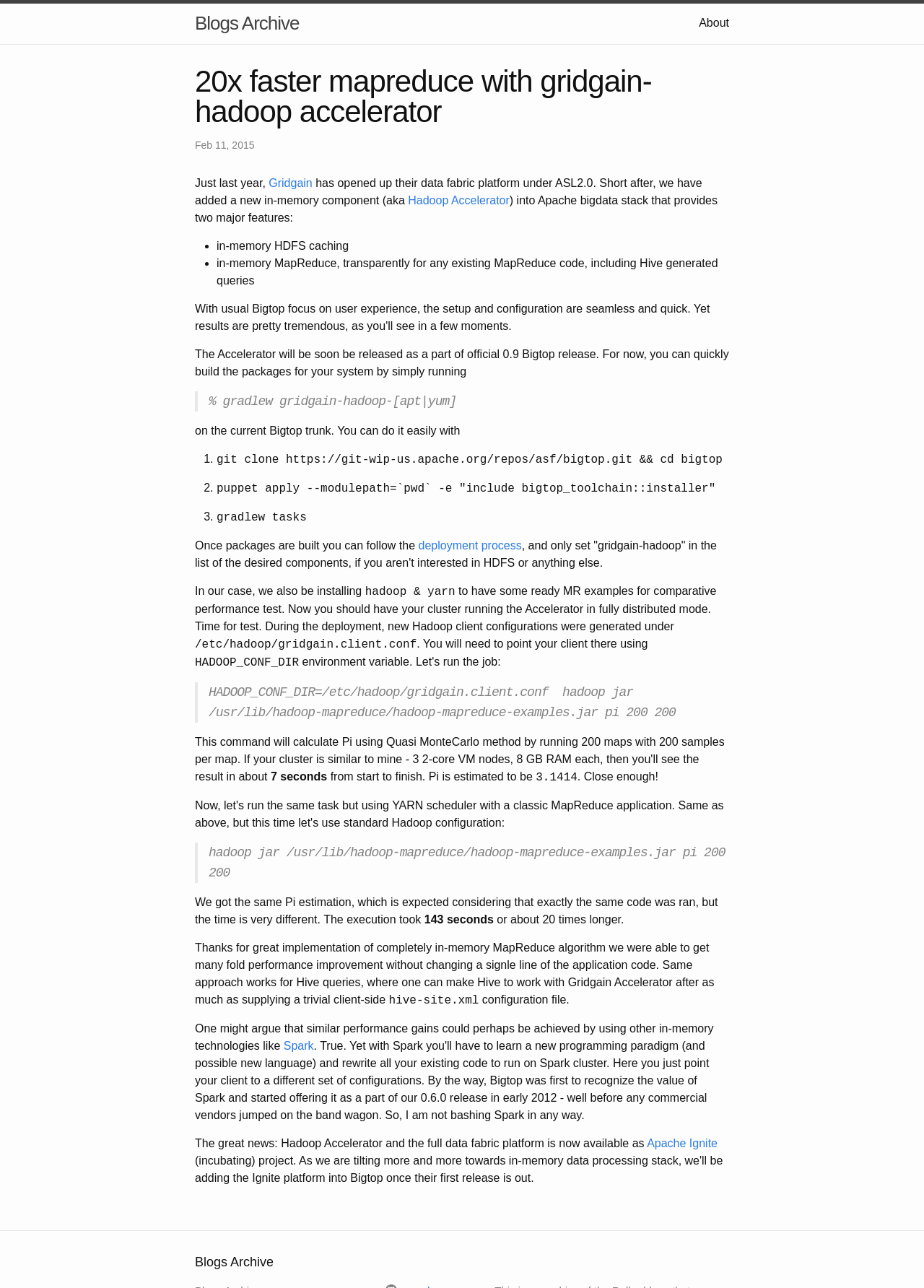What is the estimated value of Pi calculated using the MapReduce code?
Using the image as a reference, deliver a detailed and thorough answer to the question.

The article mentions that the execution of the MapReduce code with the Hadoop Accelerator estimates the value of Pi to be 3.1414, which is close enough to the actual value.